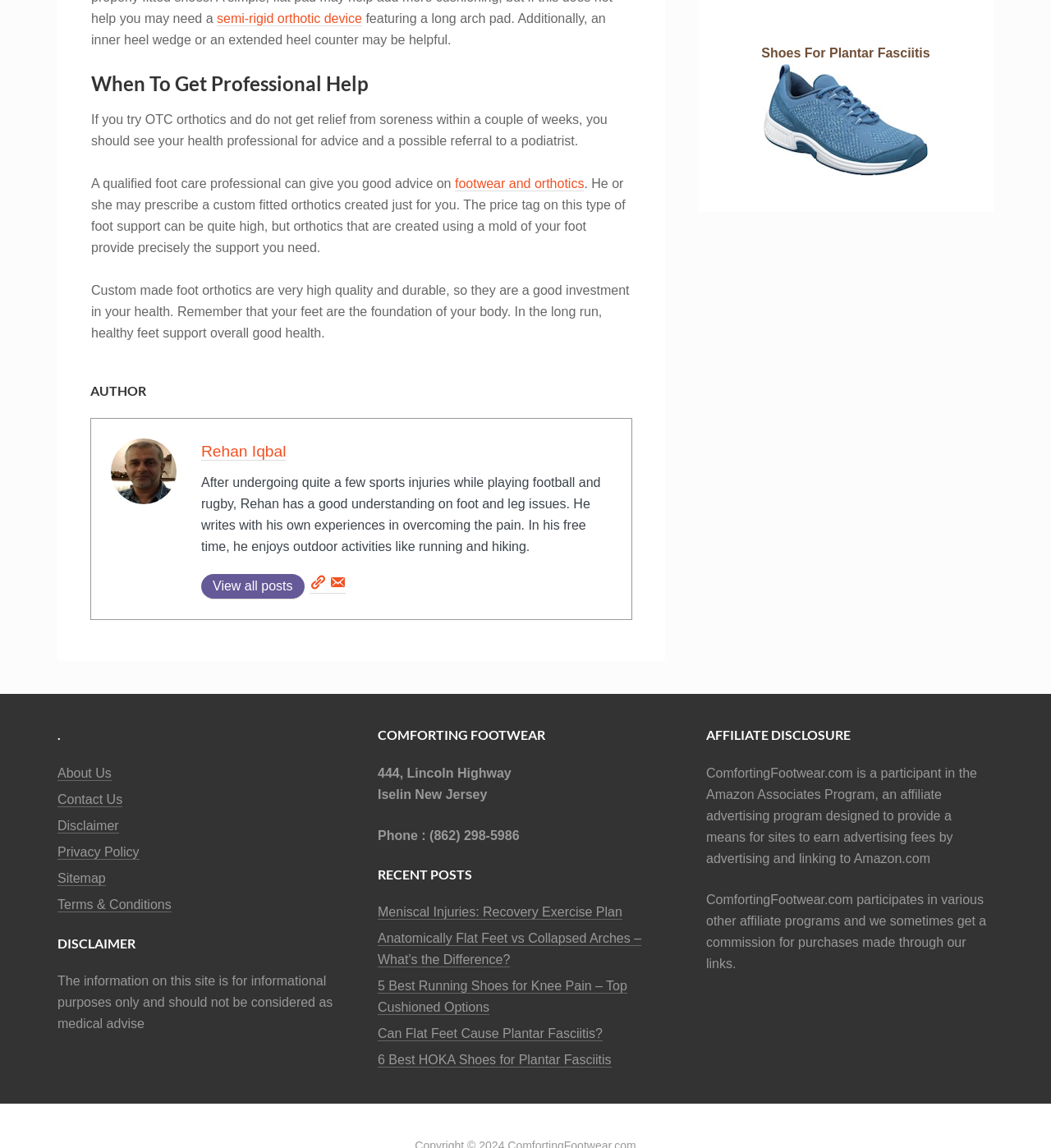Identify the bounding box coordinates of the area that should be clicked in order to complete the given instruction: "Read the Disclaimer". The bounding box coordinates should be four float numbers between 0 and 1, i.e., [left, top, right, bottom].

[0.055, 0.814, 0.328, 0.828]